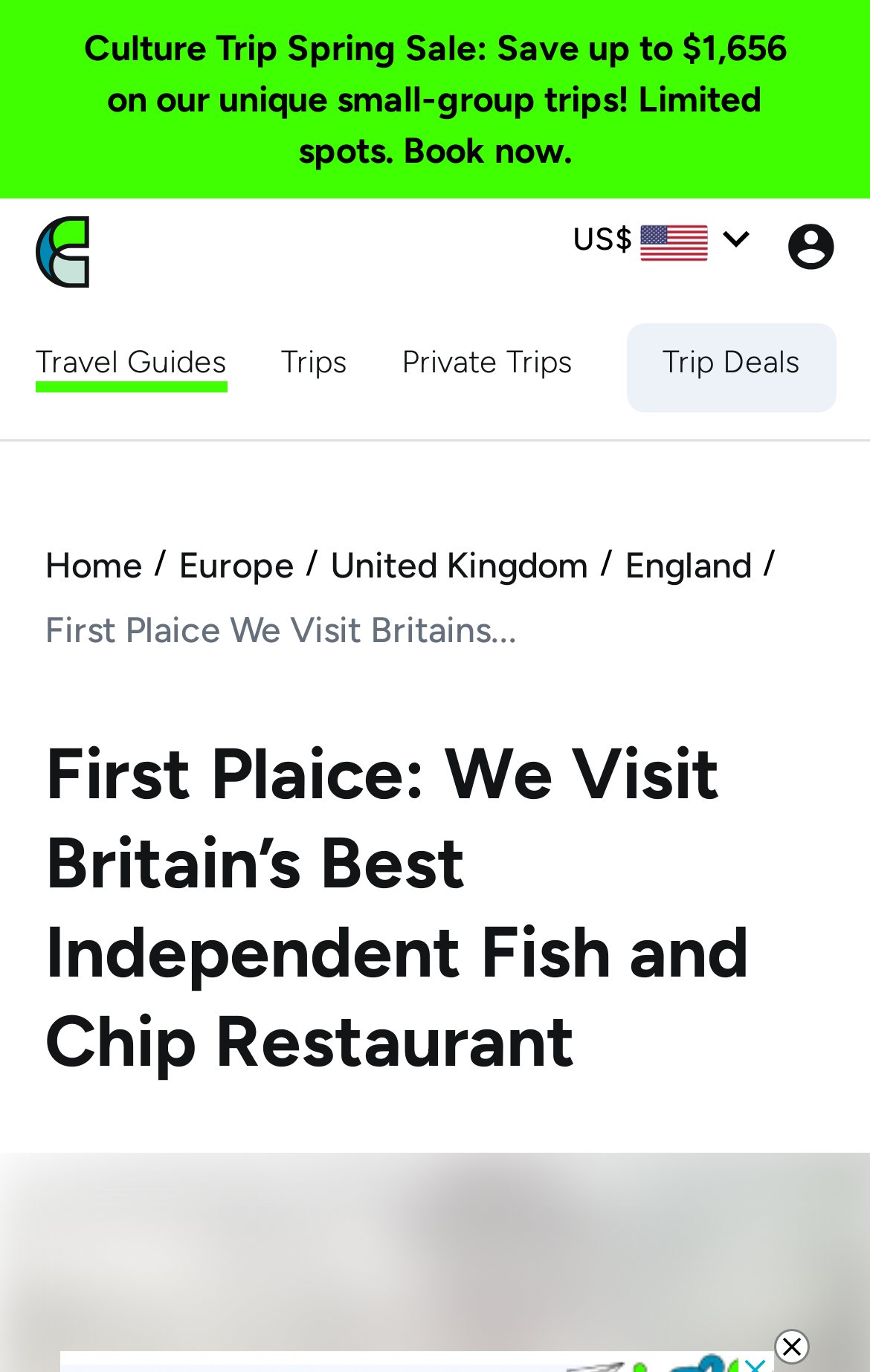What type of trips are offered by Culture Trip? Using the information from the screenshot, answer with a single word or phrase.

Small-group trips